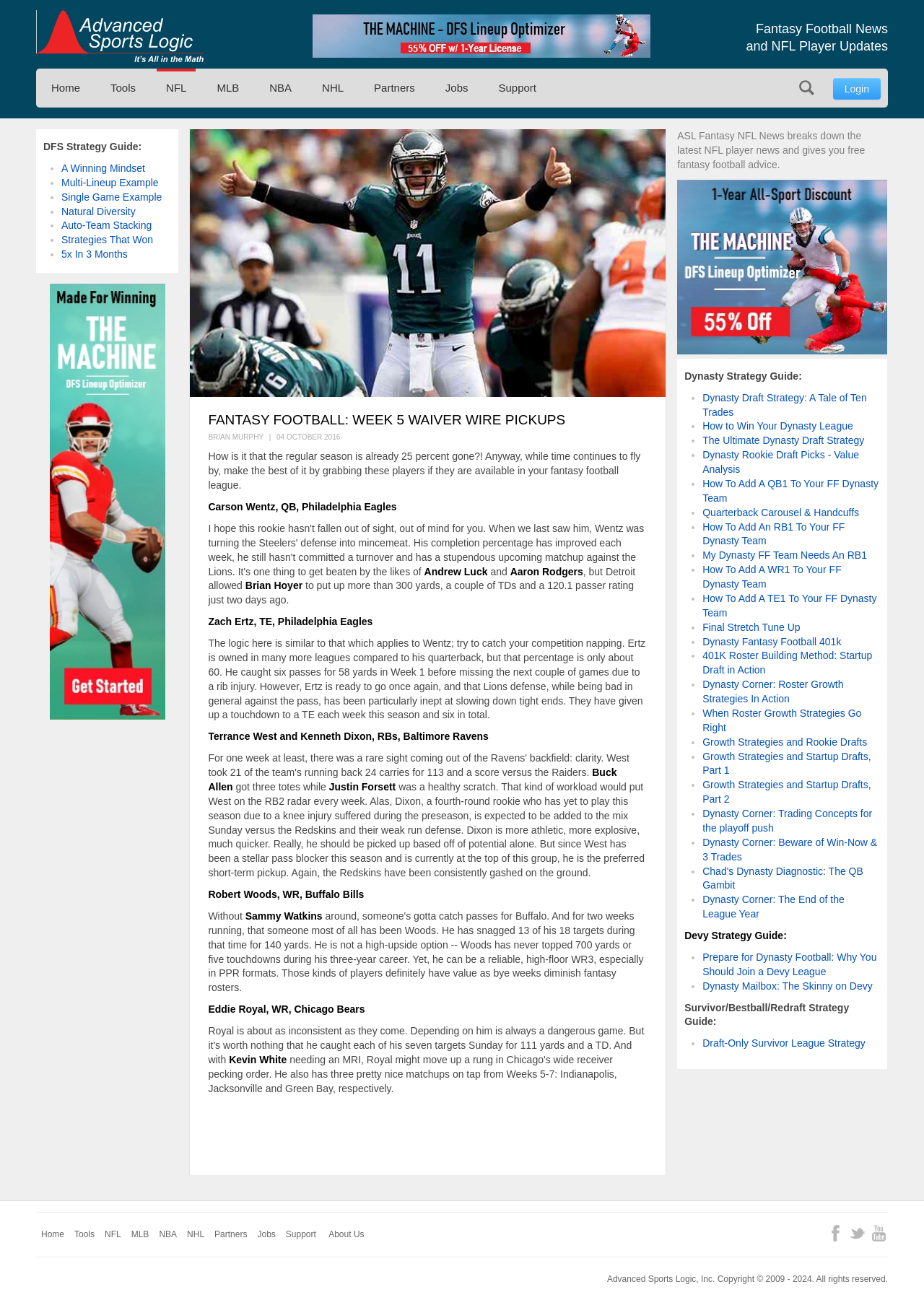Can you find and provide the main heading text of this webpage?

Fantasy Football News
and NFL Player Updates